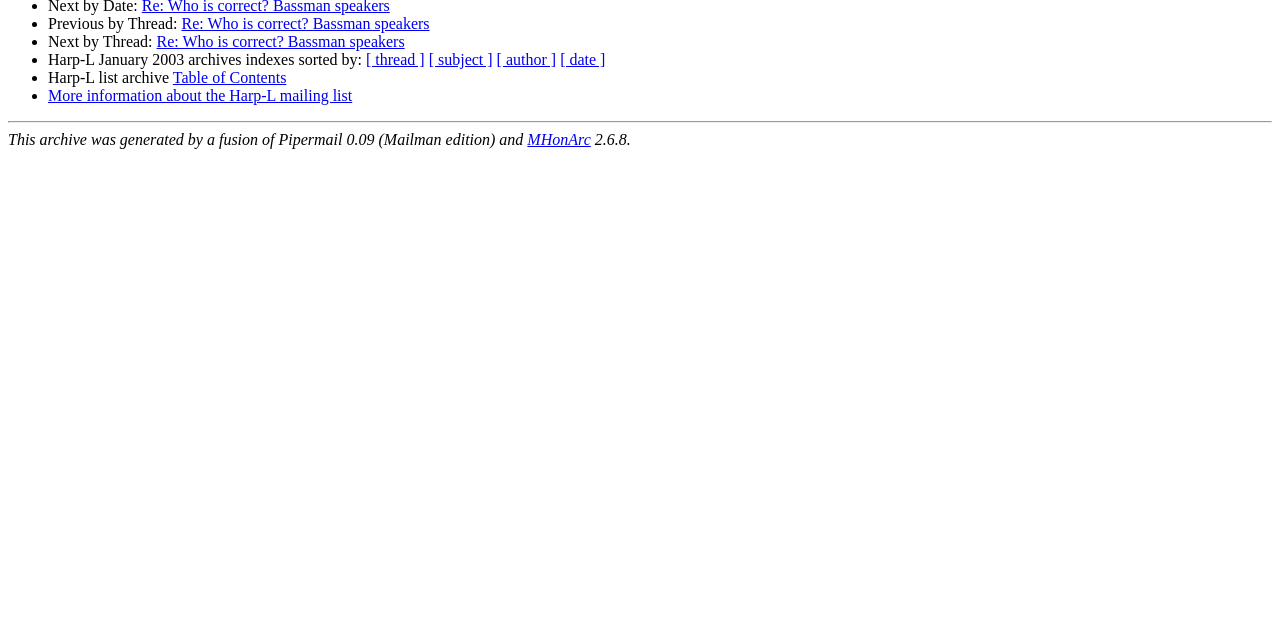Bounding box coordinates are specified in the format (top-left x, top-left y, bottom-right x, bottom-right y). All values are floating point numbers bounded between 0 and 1. Please provide the bounding box coordinate of the region this sentence describes: [ thread ]

[0.286, 0.079, 0.332, 0.106]